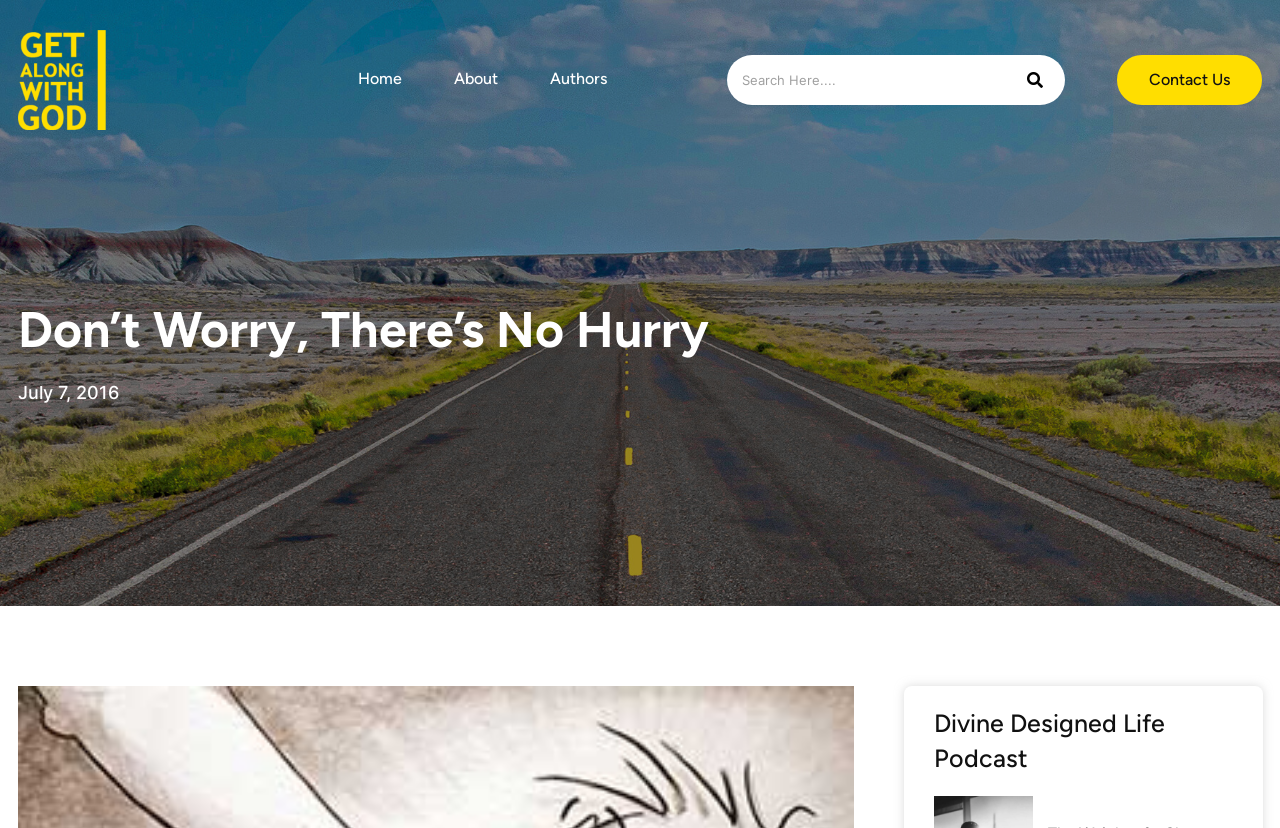Answer the following query with a single word or phrase:
What is the text above the search box?

Search